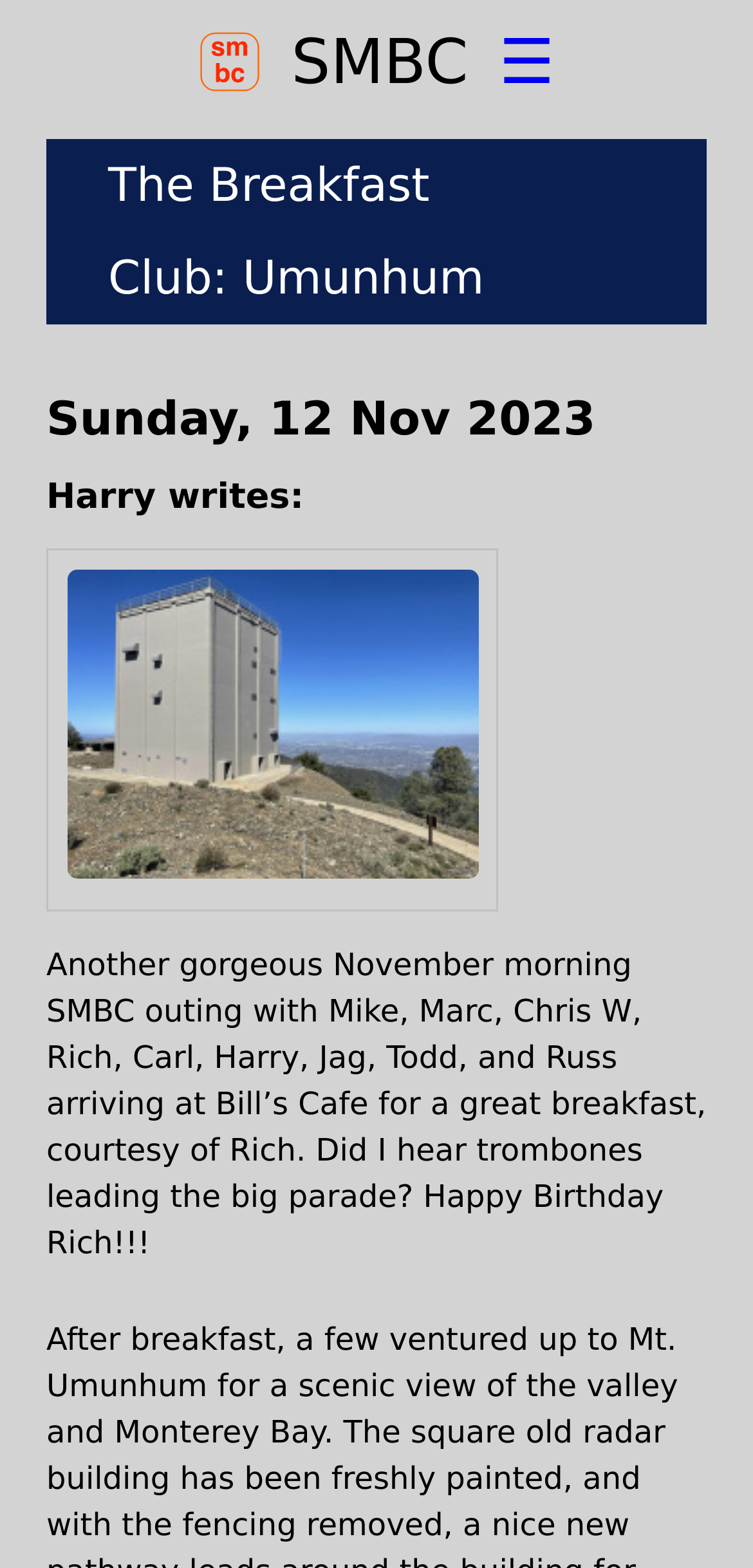How many people attended the breakfast?
Please ensure your answer to the question is detailed and covers all necessary aspects.

I counted the number of people mentioned in the text 'Another gorgeous November morning SMBC outing with Mike, Marc, Chris W, Rich, Carl, Harry, Jag, Todd, and Russ arriving at Bill’s Cafe for a great breakfast, courtesy of Rich.' which are 11.